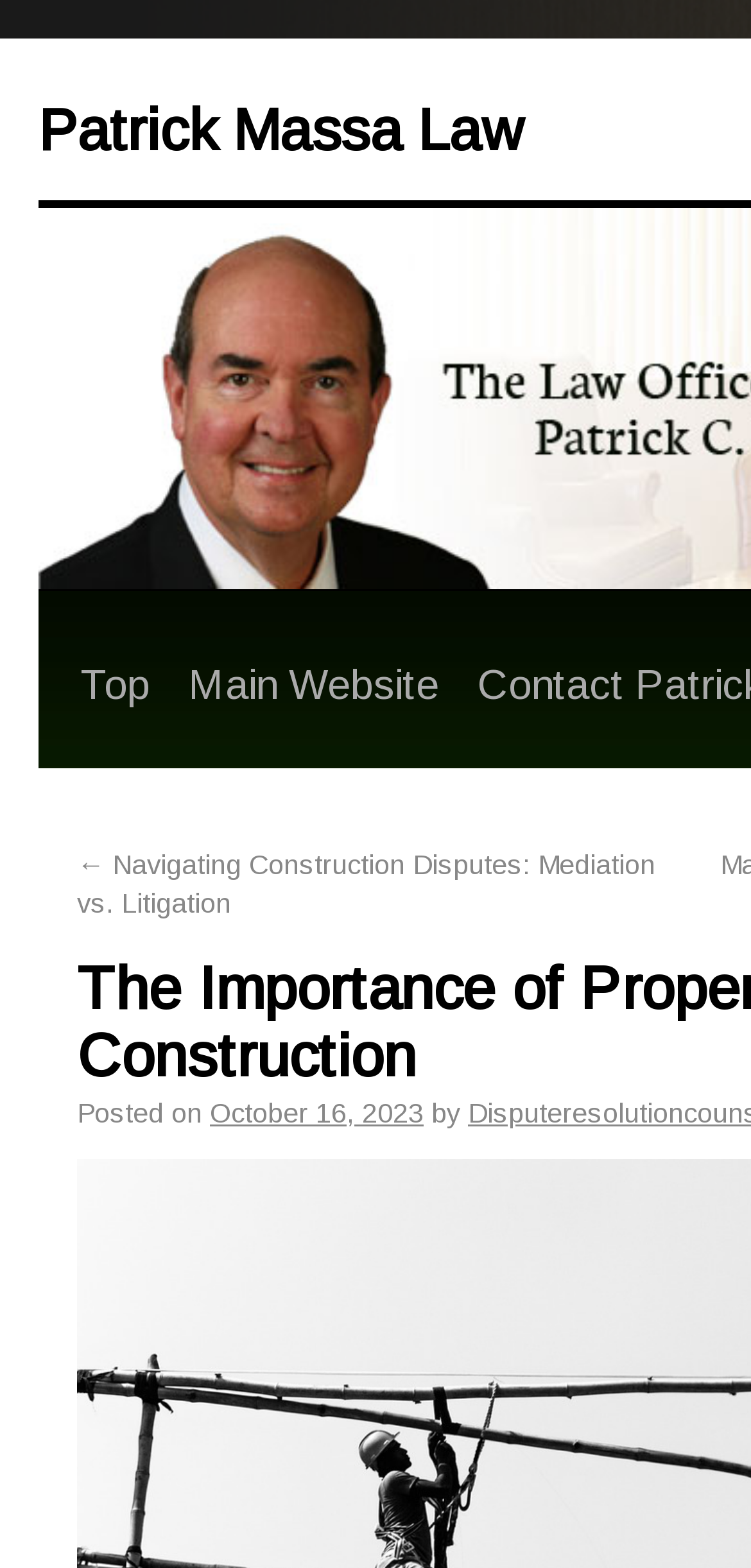Identify and provide the text content of the webpage's primary headline.

The Importance of Proper Risk Assessment in Construction